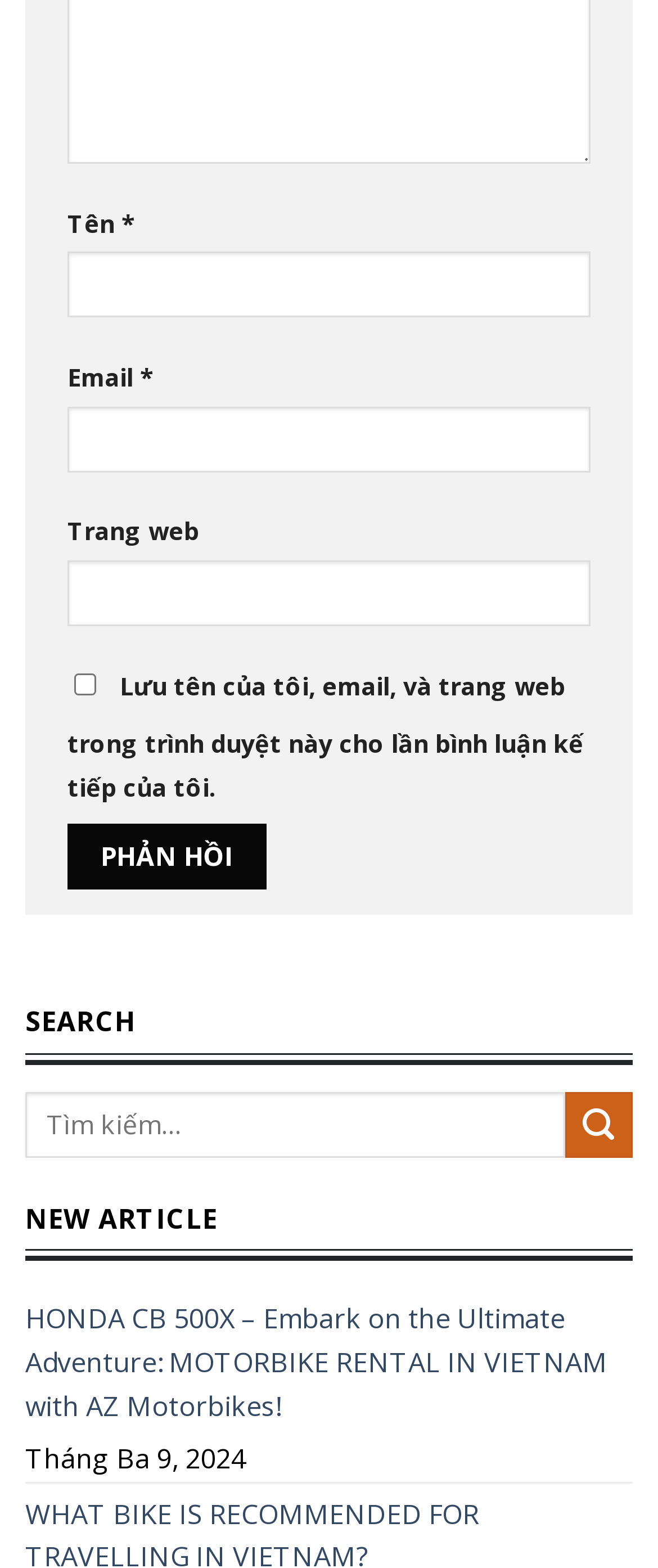Determine the bounding box coordinates for the clickable element required to fulfill the instruction: "post a comment". Provide the coordinates as four float numbers between 0 and 1, i.e., [left, top, right, bottom].

[0.103, 0.525, 0.405, 0.567]